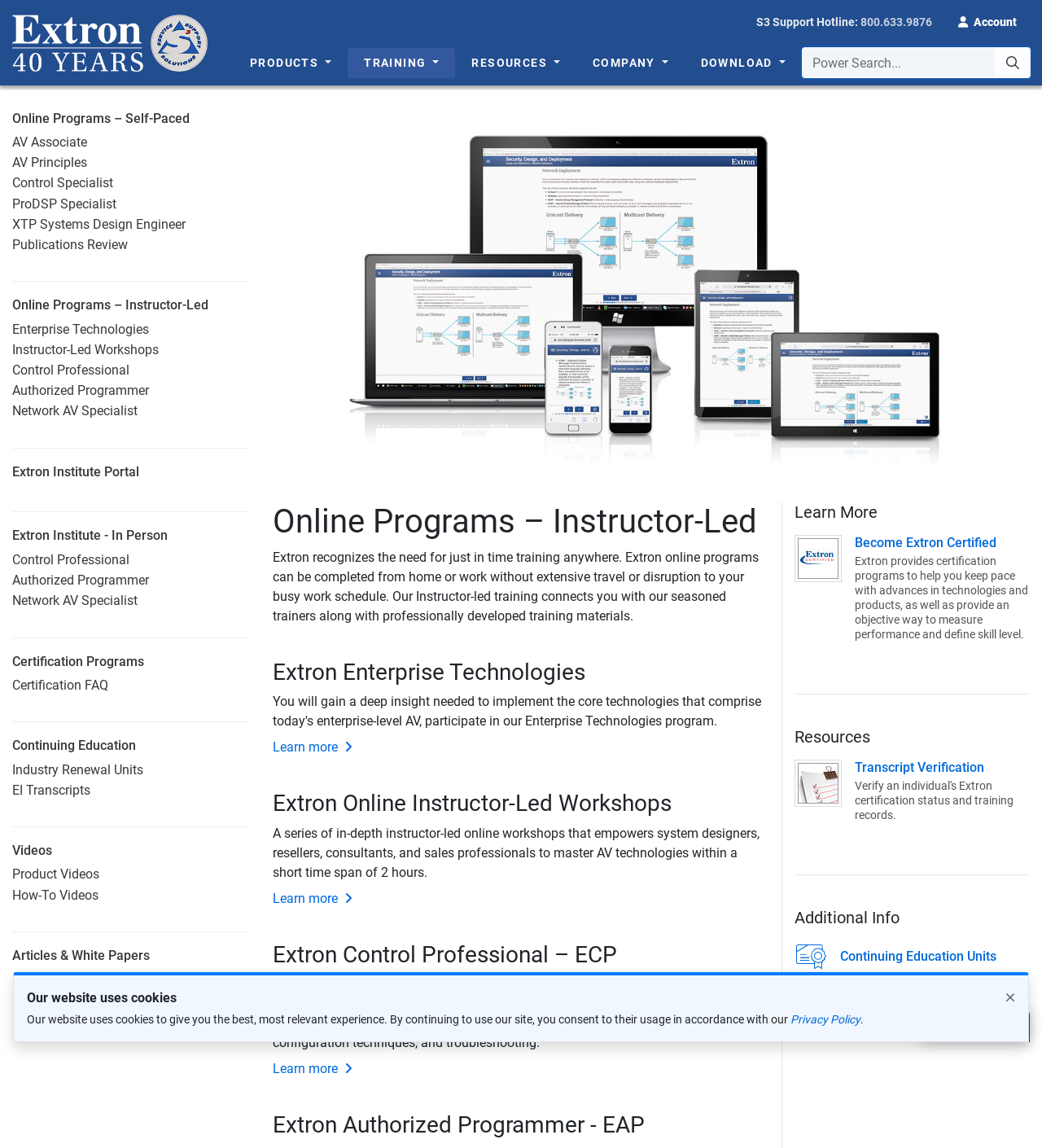What is the purpose of the 'Power Search...' combobox?
Please craft a detailed and exhaustive response to the question.

I found the purpose of the 'Power Search...' combobox by looking at its location in the navigation section 'Main Site Navigation' and its corresponding button ' Power Search...'. It seems to be a search function.